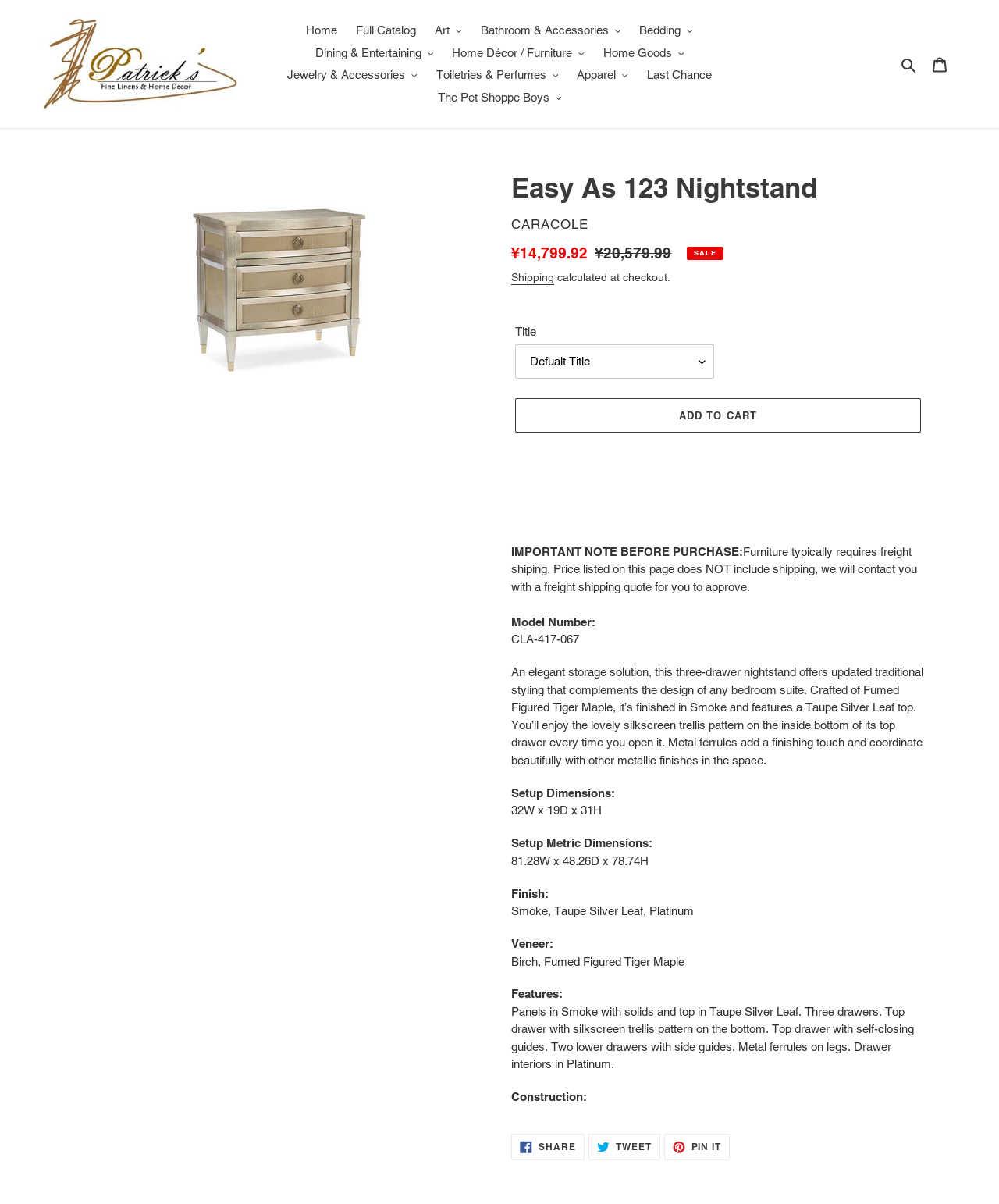Find the bounding box coordinates of the area to click in order to follow the instruction: "Click the 'Shipping' link".

[0.512, 0.225, 0.555, 0.237]